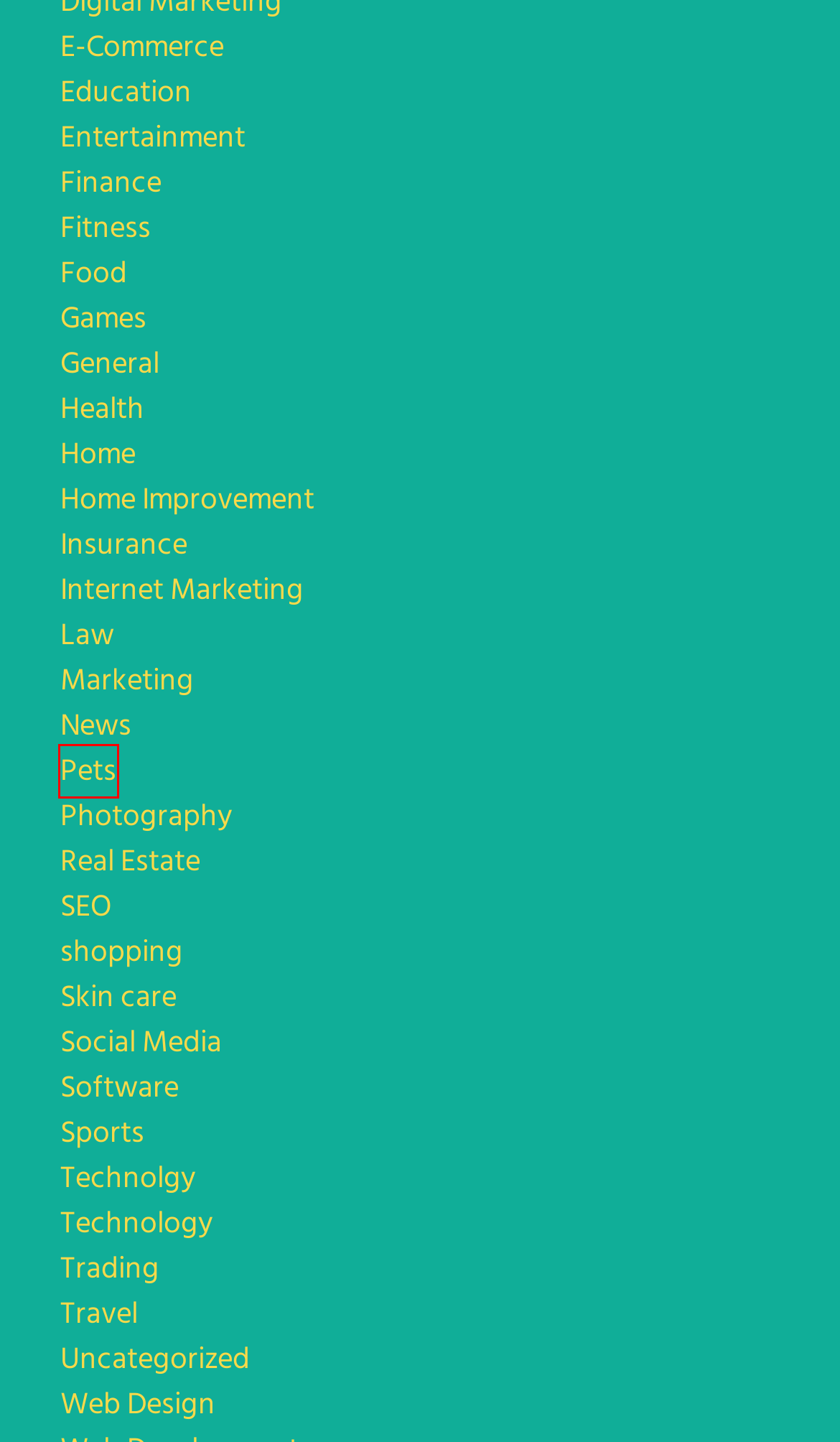Observe the provided screenshot of a webpage that has a red rectangle bounding box. Determine the webpage description that best matches the new webpage after clicking the element inside the red bounding box. Here are the candidates:
A. Trading – Coop Land
B. Uncategorized – Coop Land
C. Social Media – Coop Land
D. Pets – Coop Land
E. Marketing – Coop Land
F. Home – Coop Land
G. Software – Coop Land
H. Food – Coop Land

D